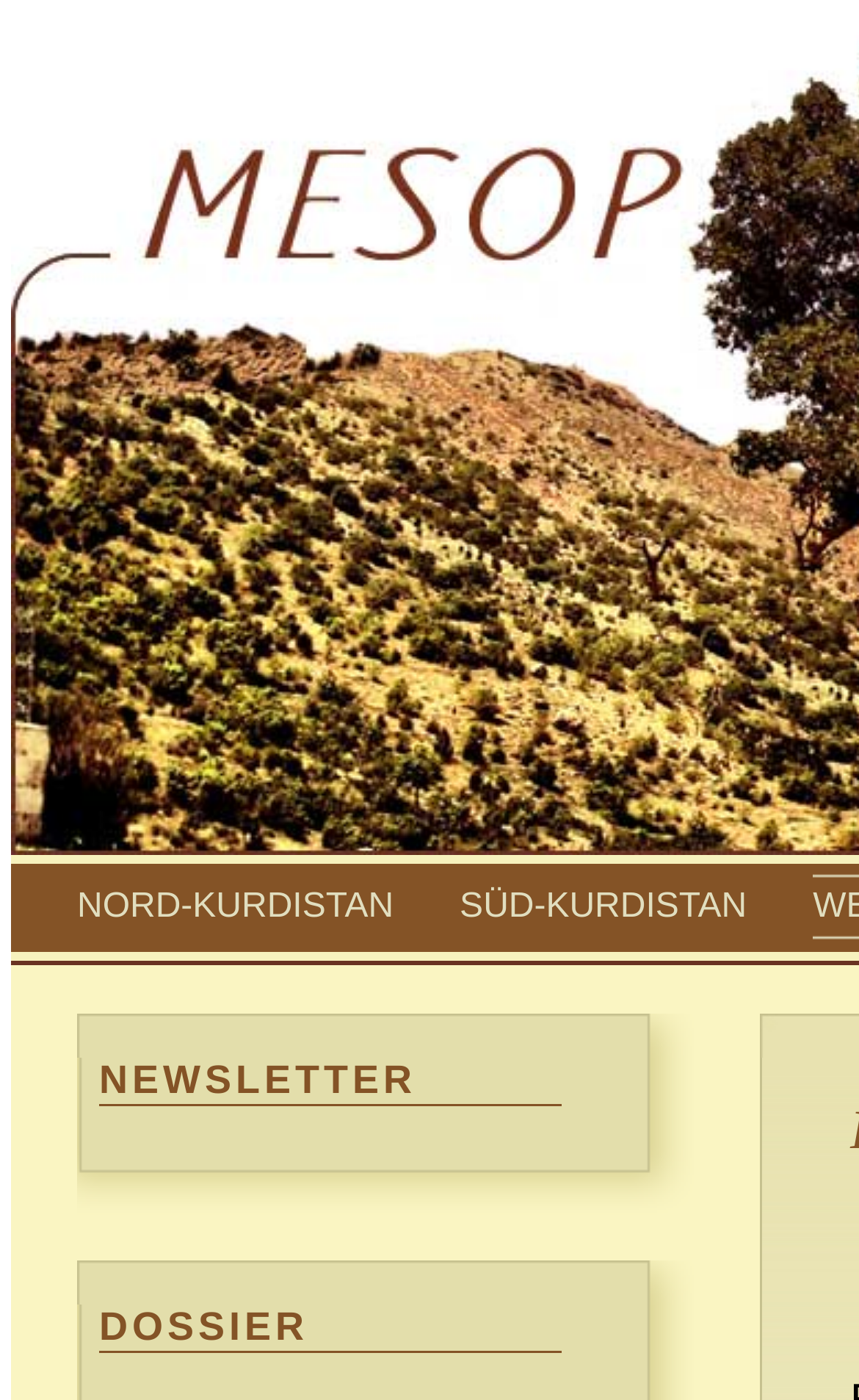Identify the bounding box of the HTML element described as: "Süd-Kurdistan".

[0.535, 0.634, 0.869, 0.661]